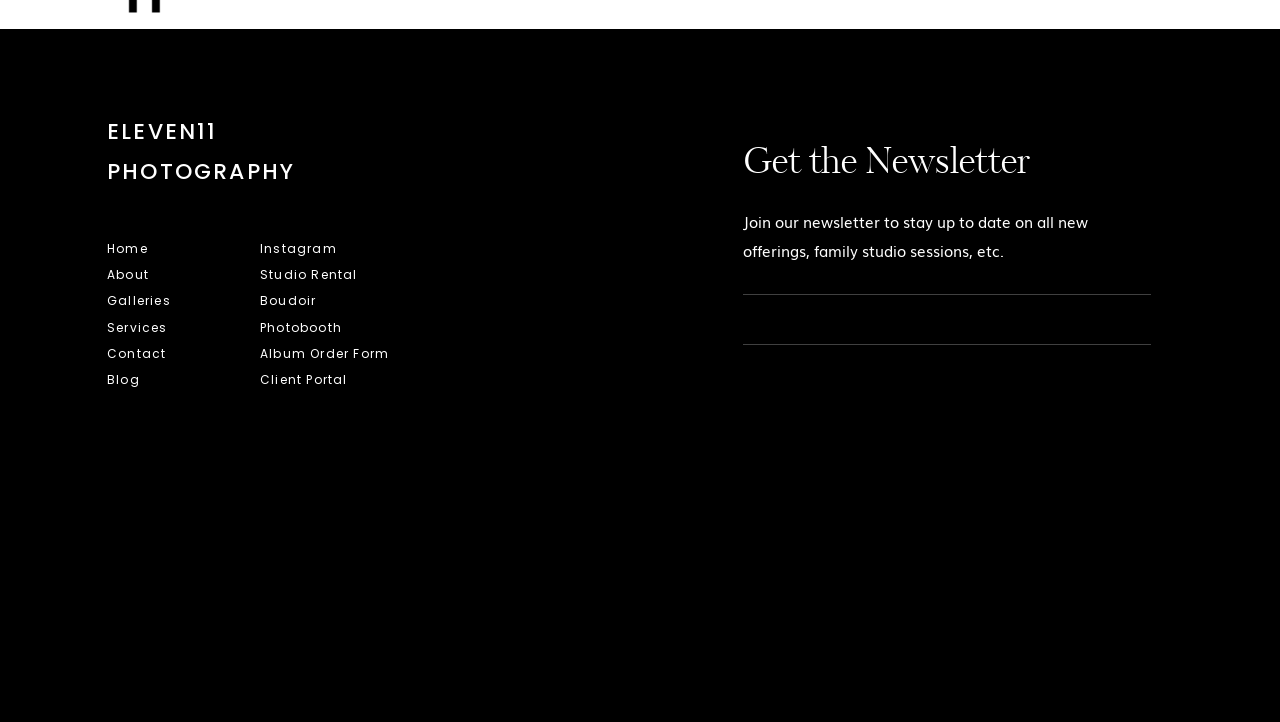Please identify the bounding box coordinates of the area I need to click to accomplish the following instruction: "Subscribe to the Newsletter".

[0.58, 0.202, 0.805, 0.251]